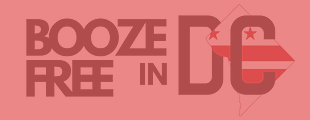What is the color scheme of the design?
Examine the image closely and answer the question with as much detail as possible.

The color scheme of the design can be identified by looking at the stylized outline of Washington, D.C., which is highlighted by a red and white color scheme that mimics the local flag. This color scheme is also consistent with the overall aesthetic of the design.